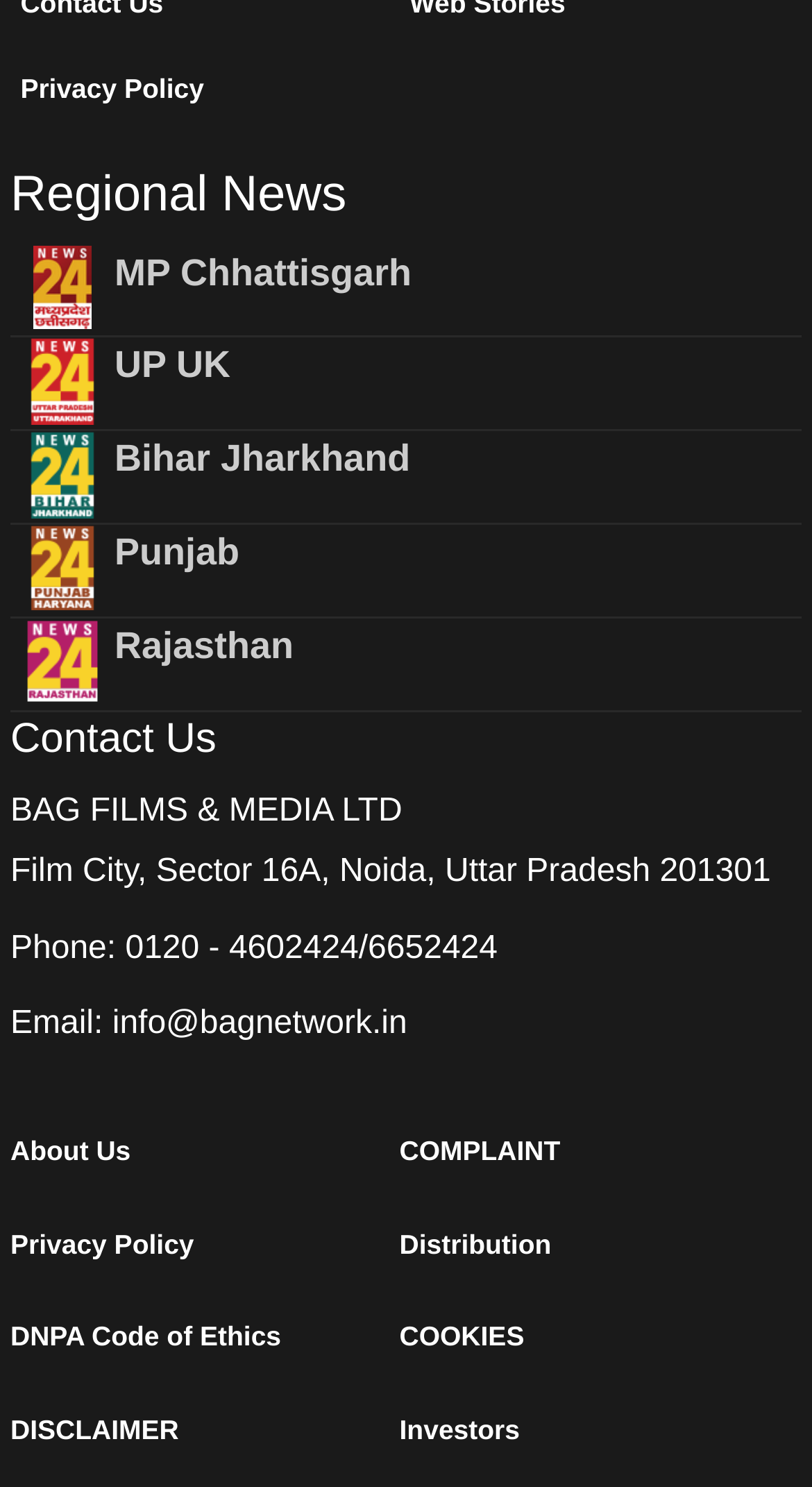Give the bounding box coordinates for this UI element: "About Us". The coordinates should be four float numbers between 0 and 1, arranged as [left, top, right, bottom].

[0.013, 0.757, 0.48, 0.791]